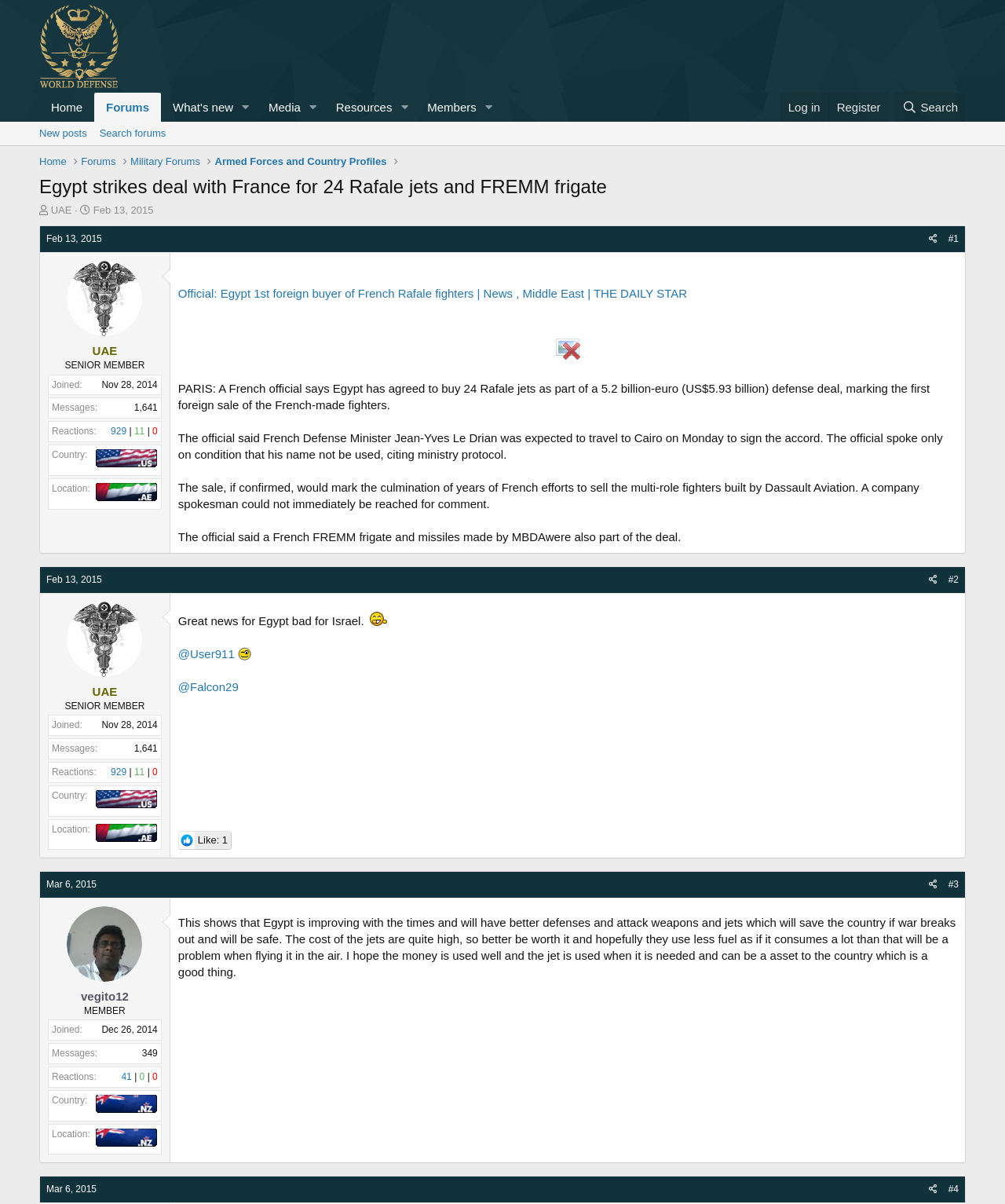Please identify the bounding box coordinates of the element I should click to complete this instruction: 'Go to the 'Home' page'. The coordinates should be given as four float numbers between 0 and 1, like this: [left, top, right, bottom].

[0.039, 0.077, 0.094, 0.101]